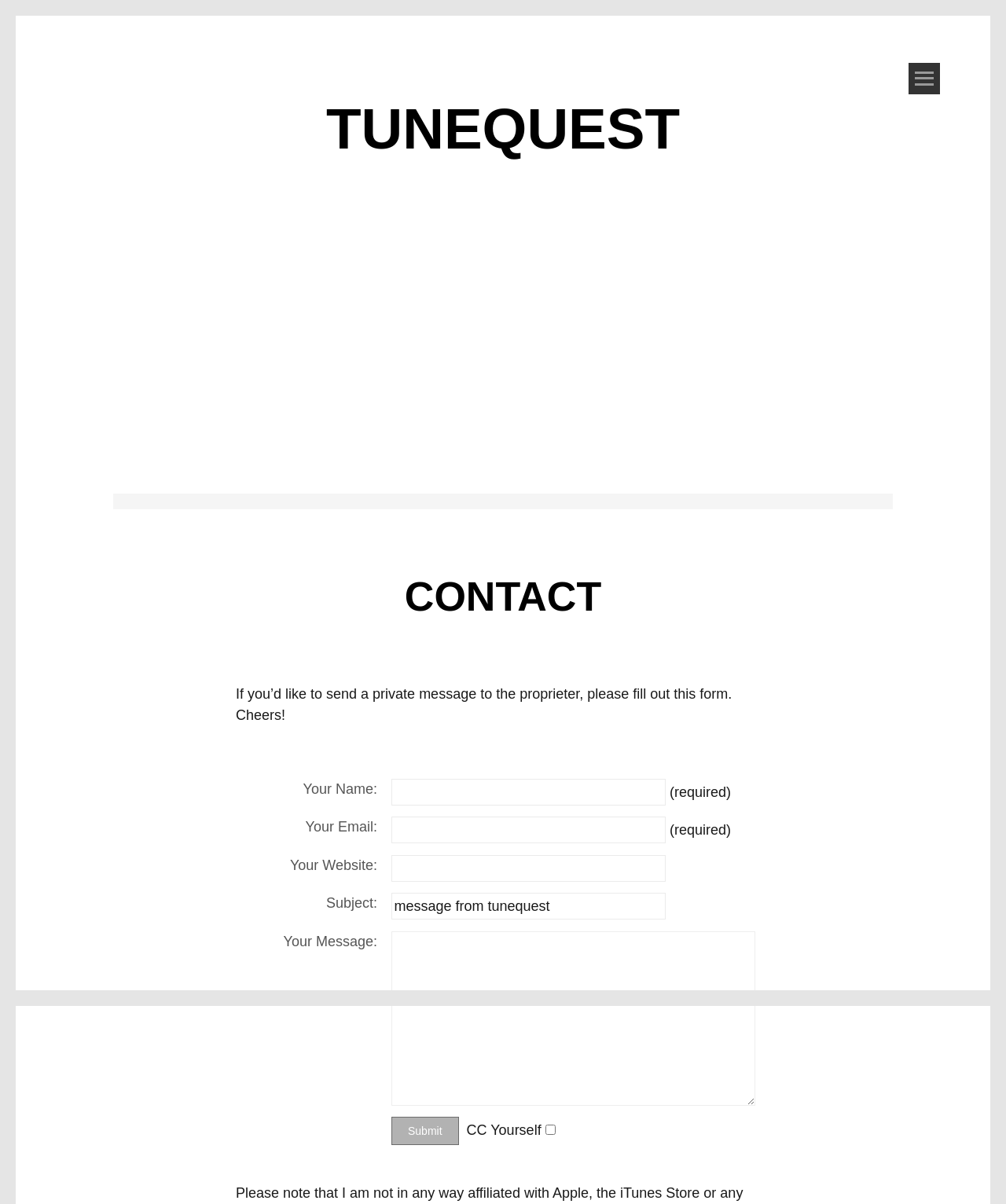Please study the image and answer the question comprehensively:
What is the purpose of the checkbox at the bottom of the form?

The checkbox at the bottom of the form is labeled 'CC Yourself', suggesting that it allows the user to send a copy of the message to themselves.